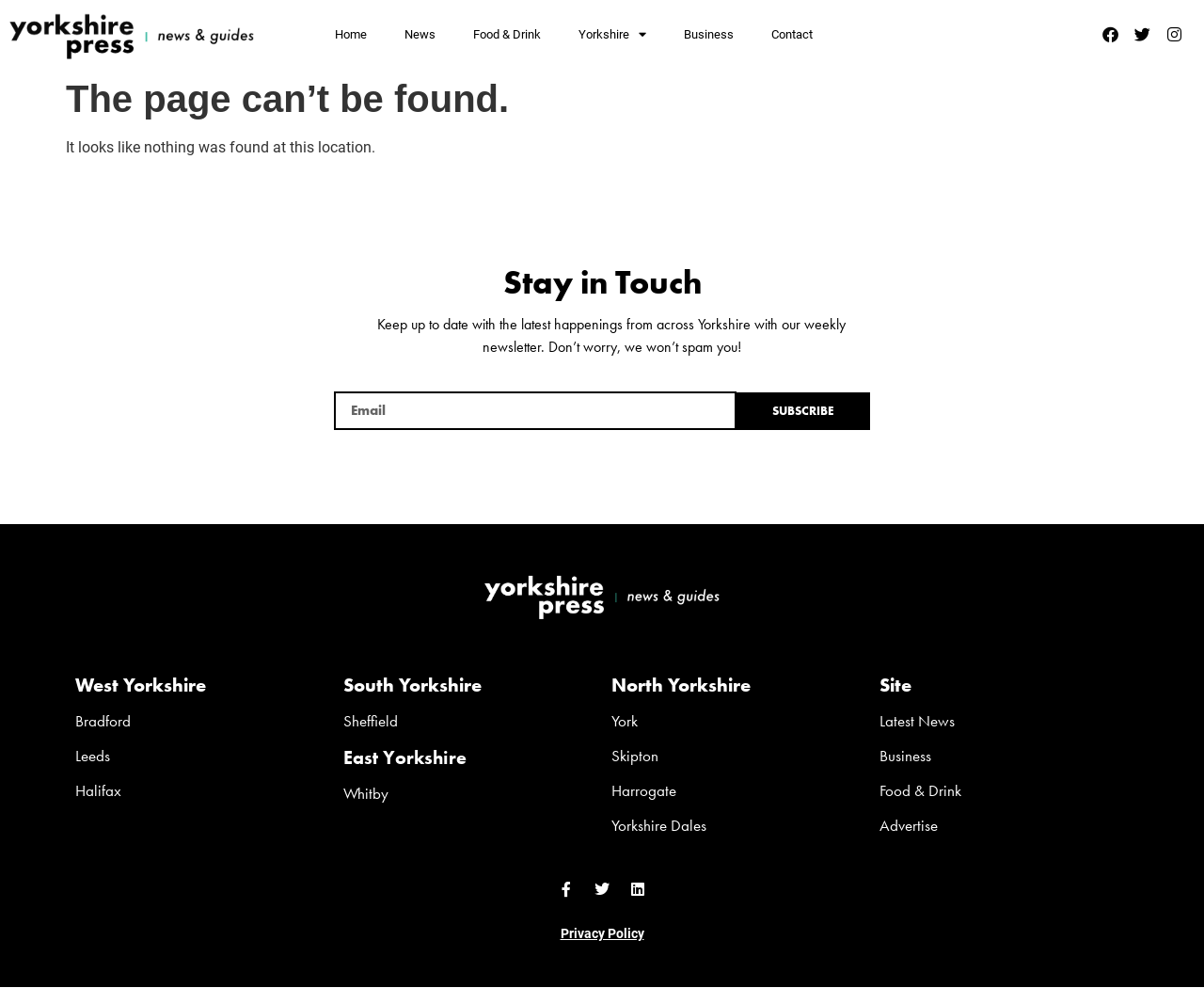Specify the bounding box coordinates for the region that must be clicked to perform the given instruction: "Click on Home".

[0.262, 0.013, 0.32, 0.057]